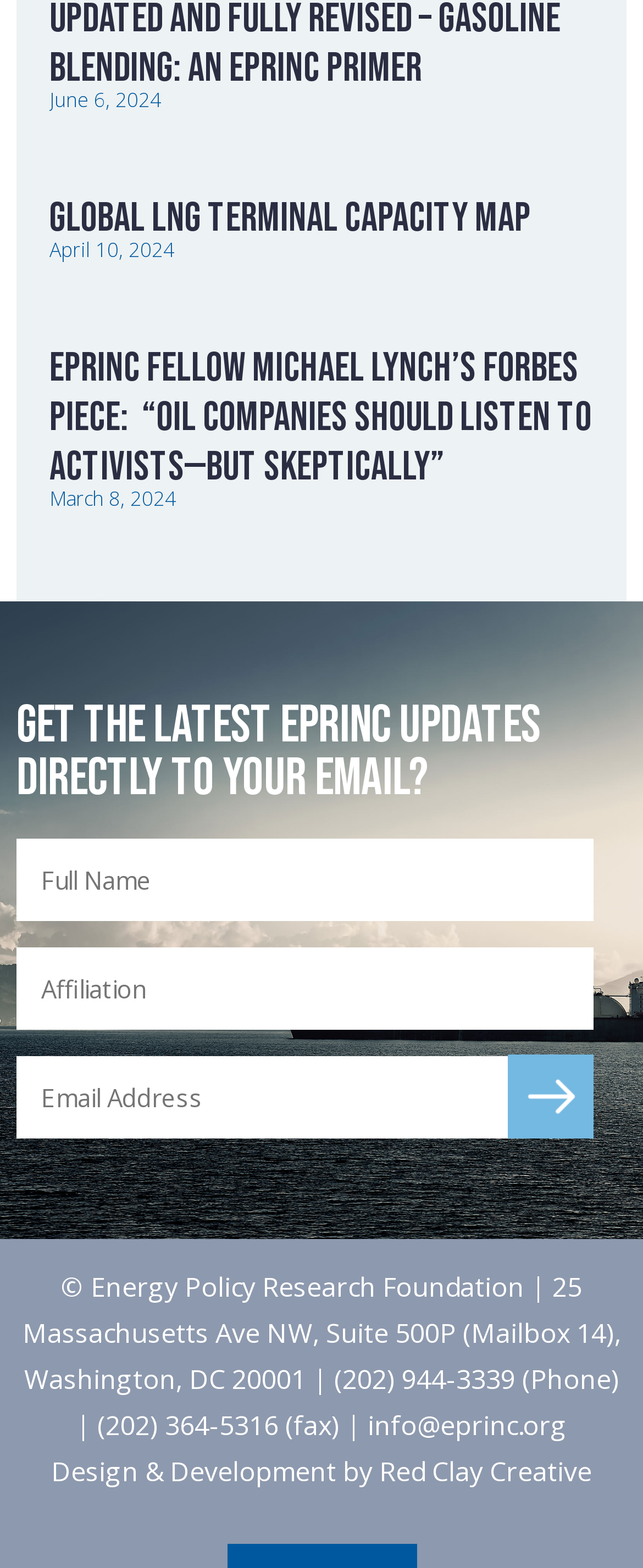Highlight the bounding box coordinates of the region I should click on to meet the following instruction: "Read more about Updated and Fully Revised – Gasoline Blending: An EPRINC Primer".

[0.077, 0.091, 0.249, 0.105]